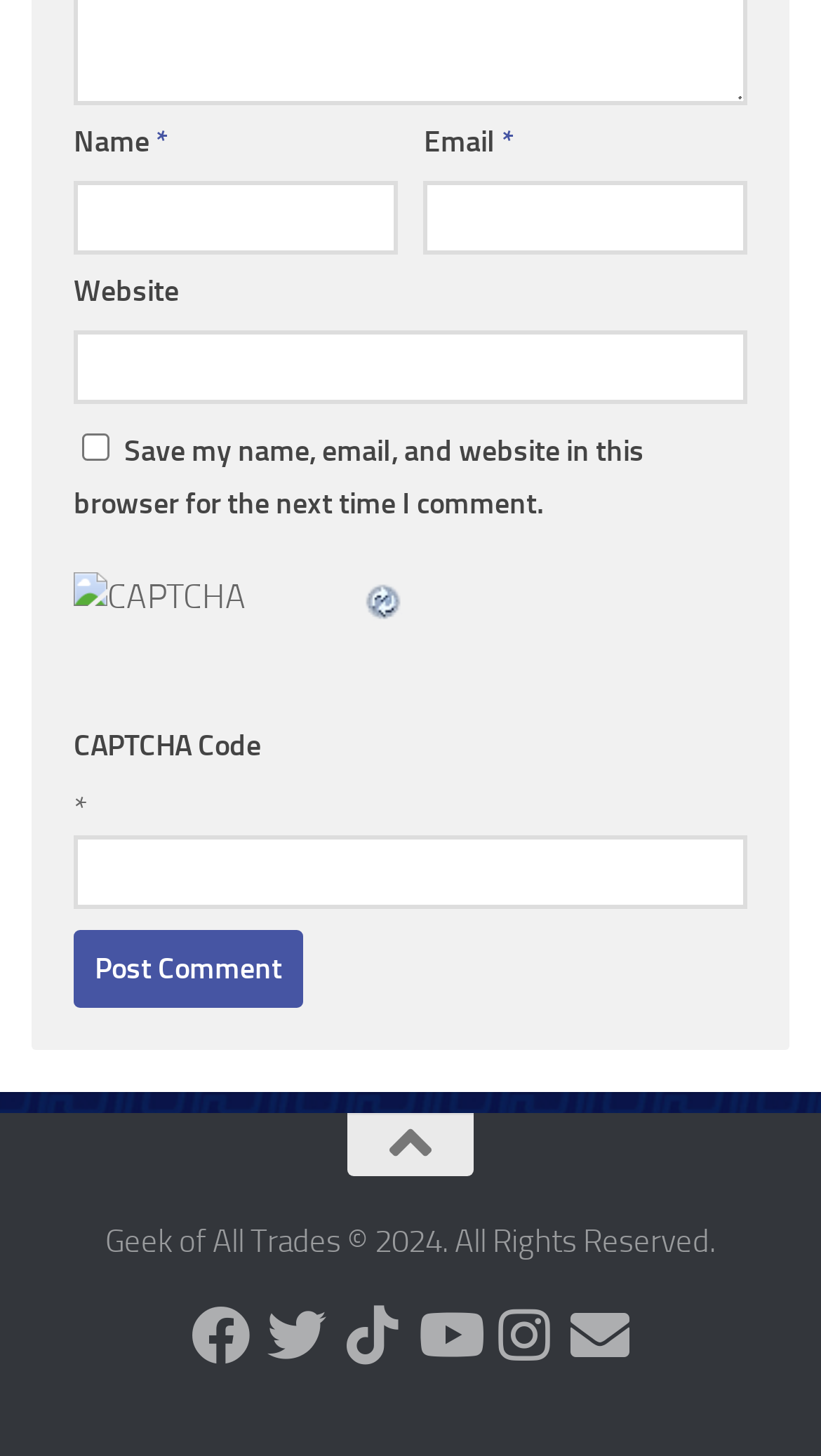Please use the details from the image to answer the following question comprehensively:
What is the function of the 'Save my name, email, and website' checkbox?

The checkbox allows users to save their name, email, and website in the browser for the next time they comment, so they don't have to re-enter the information.